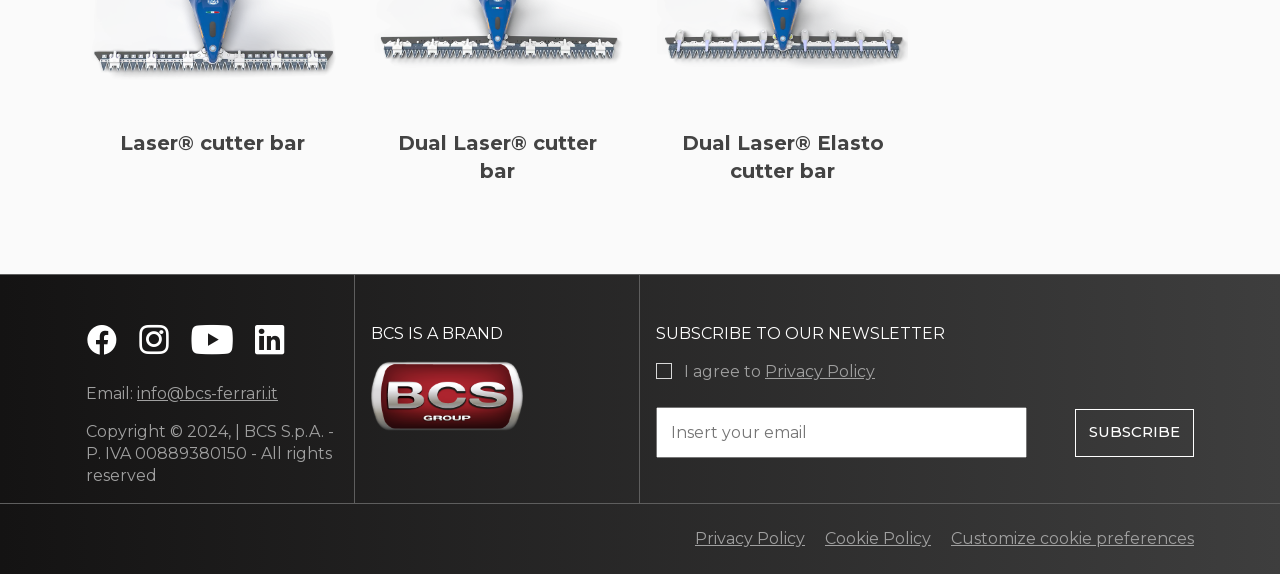Provide a brief response to the question using a single word or phrase: 
What is the email address to contact?

info@bcs-ferrari.it